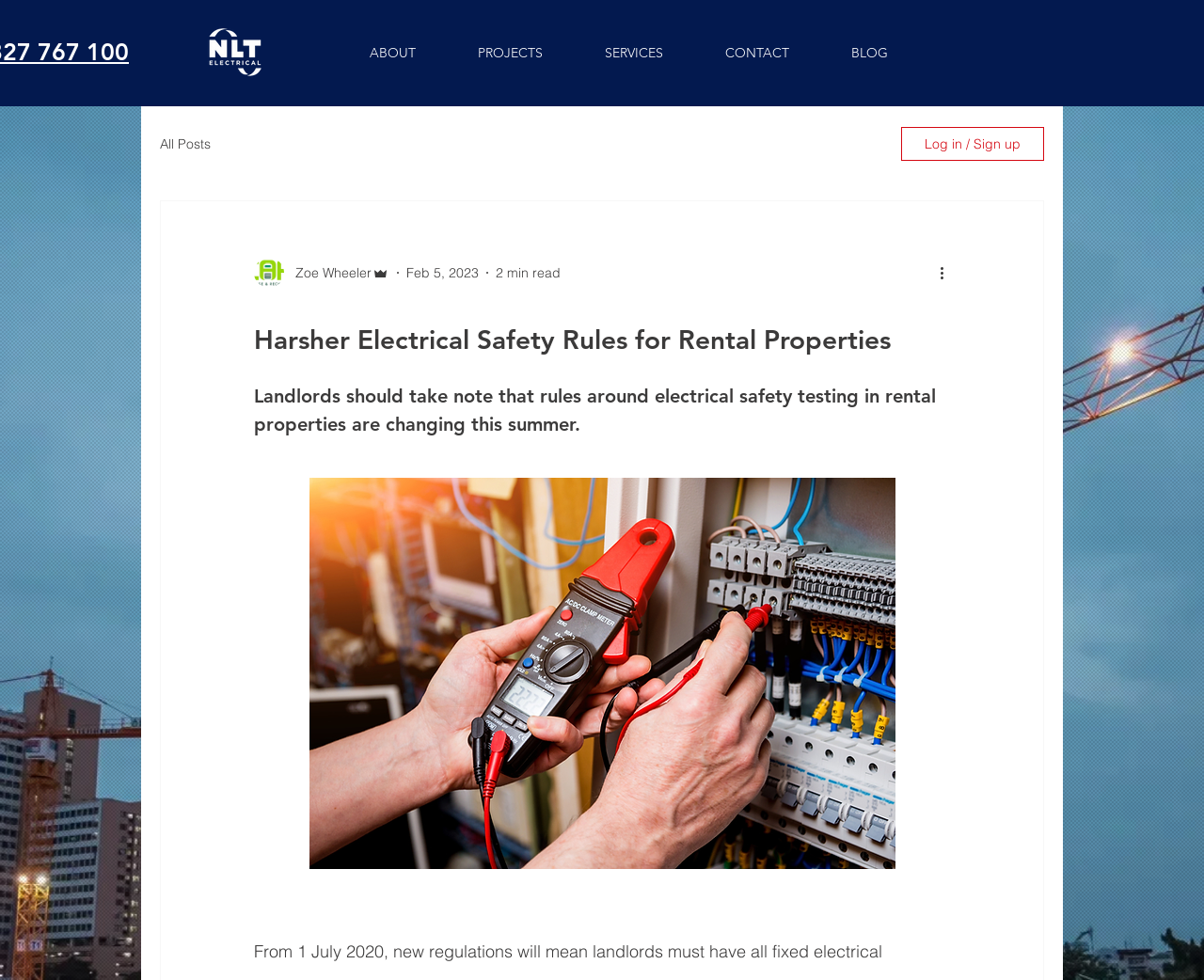Find the bounding box coordinates for the HTML element described in this sentence: "aria-label="More actions"". Provide the coordinates as four float numbers between 0 and 1, in the format [left, top, right, bottom].

[0.778, 0.267, 0.797, 0.29]